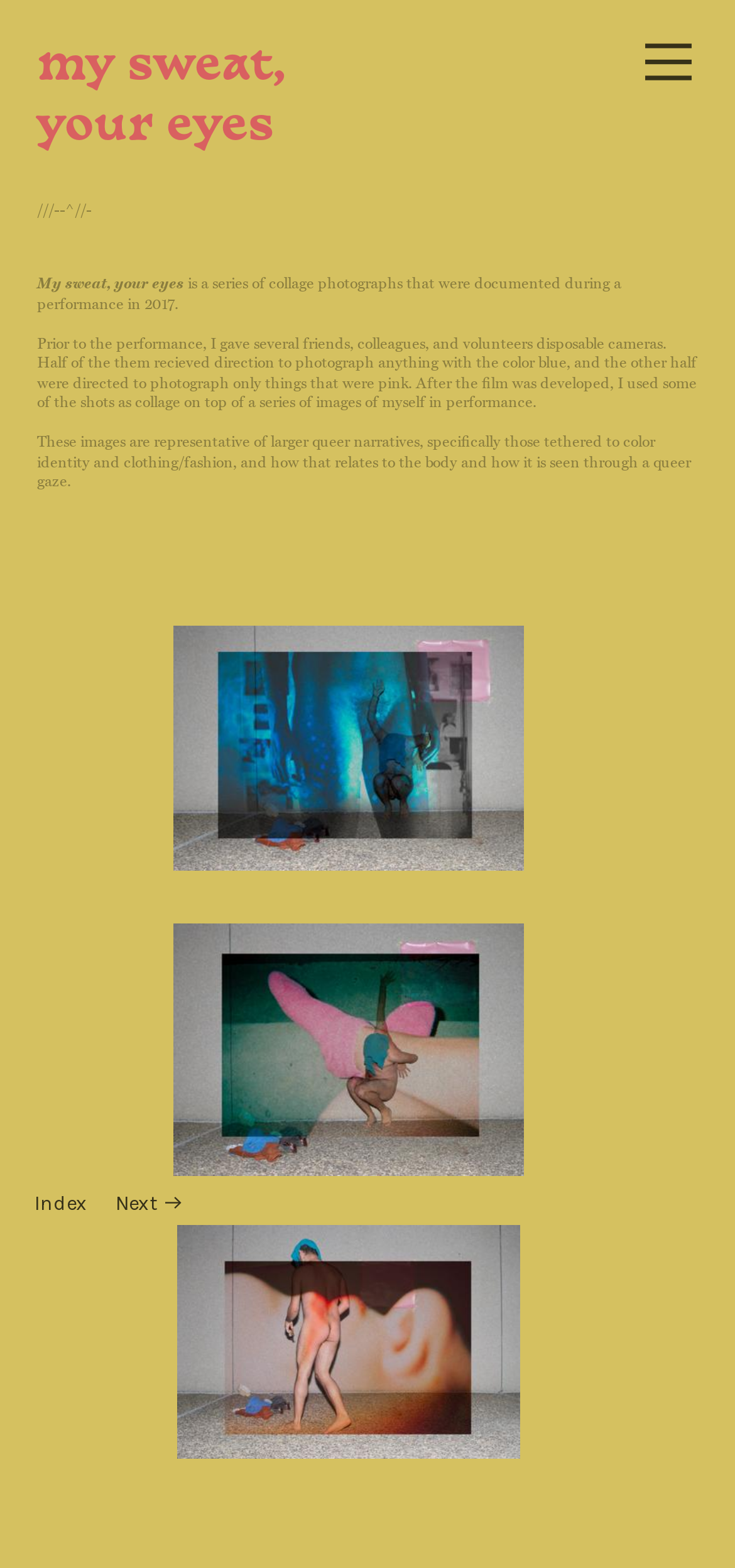What is the link at the bottom left corner of the webpage?
Using the visual information from the image, give a one-word or short-phrase answer.

Index